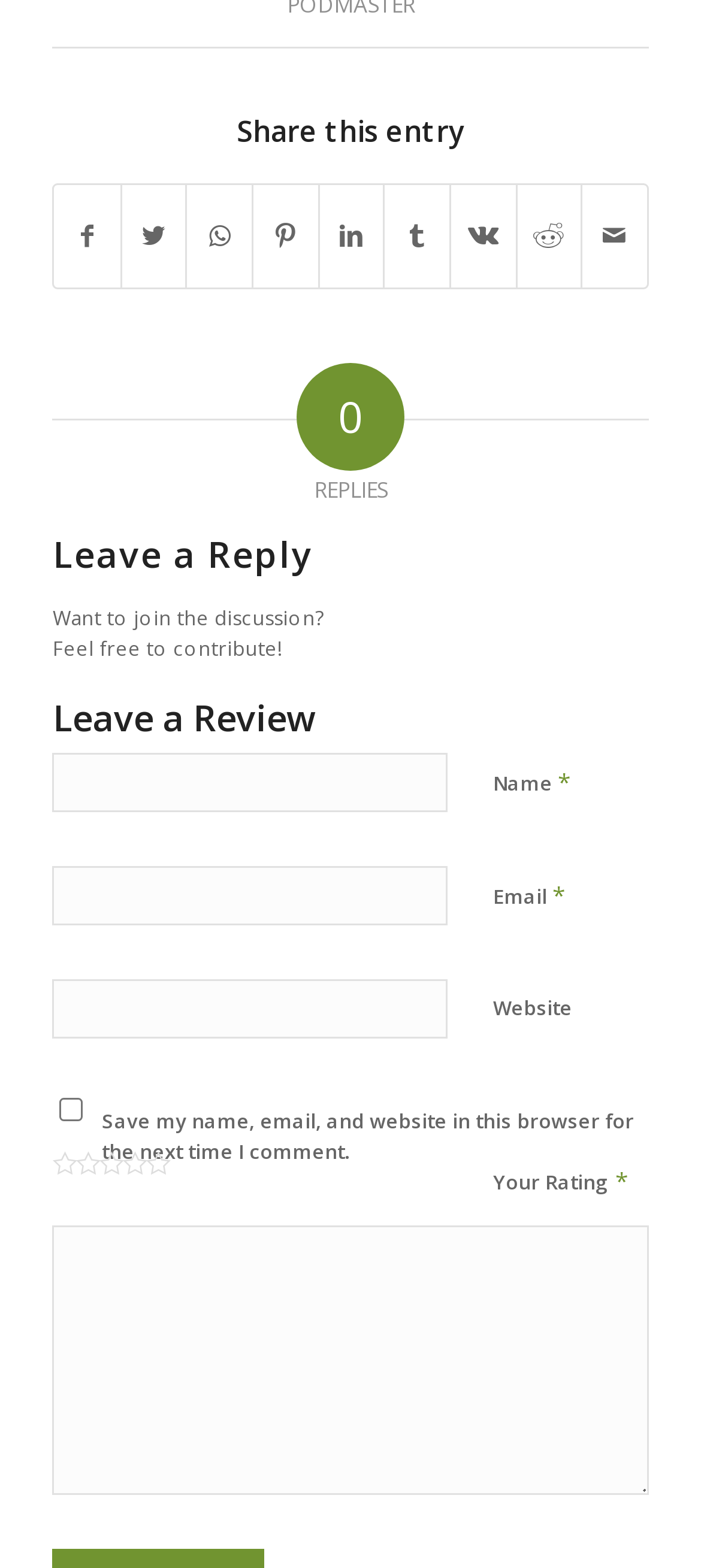What is the purpose of the checkbox?
Look at the image and respond with a single word or a short phrase.

Saving user data